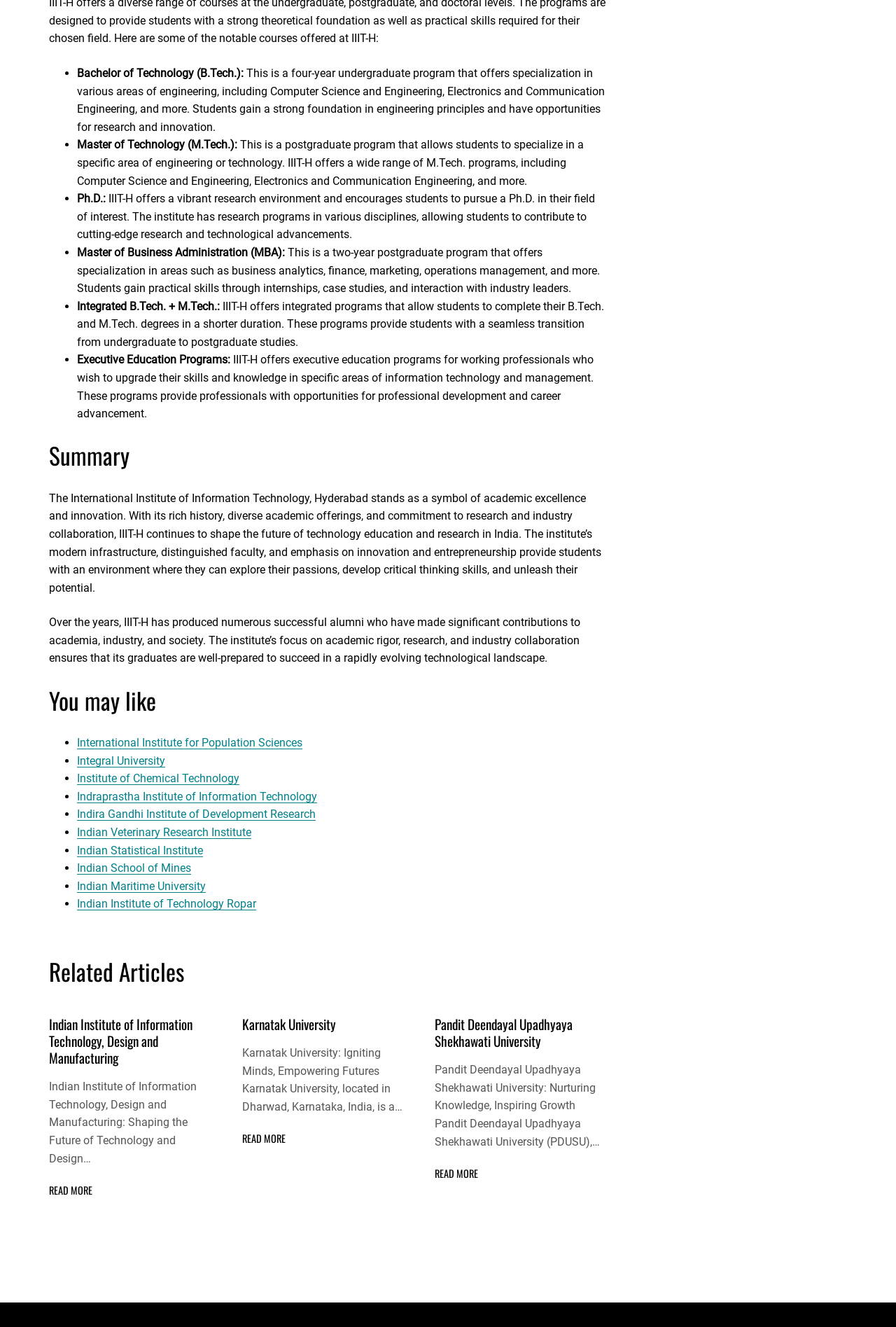Give a one-word or phrase response to the following question: What is the focus of IIIT-H?

Academic rigor, research, and industry collaboration